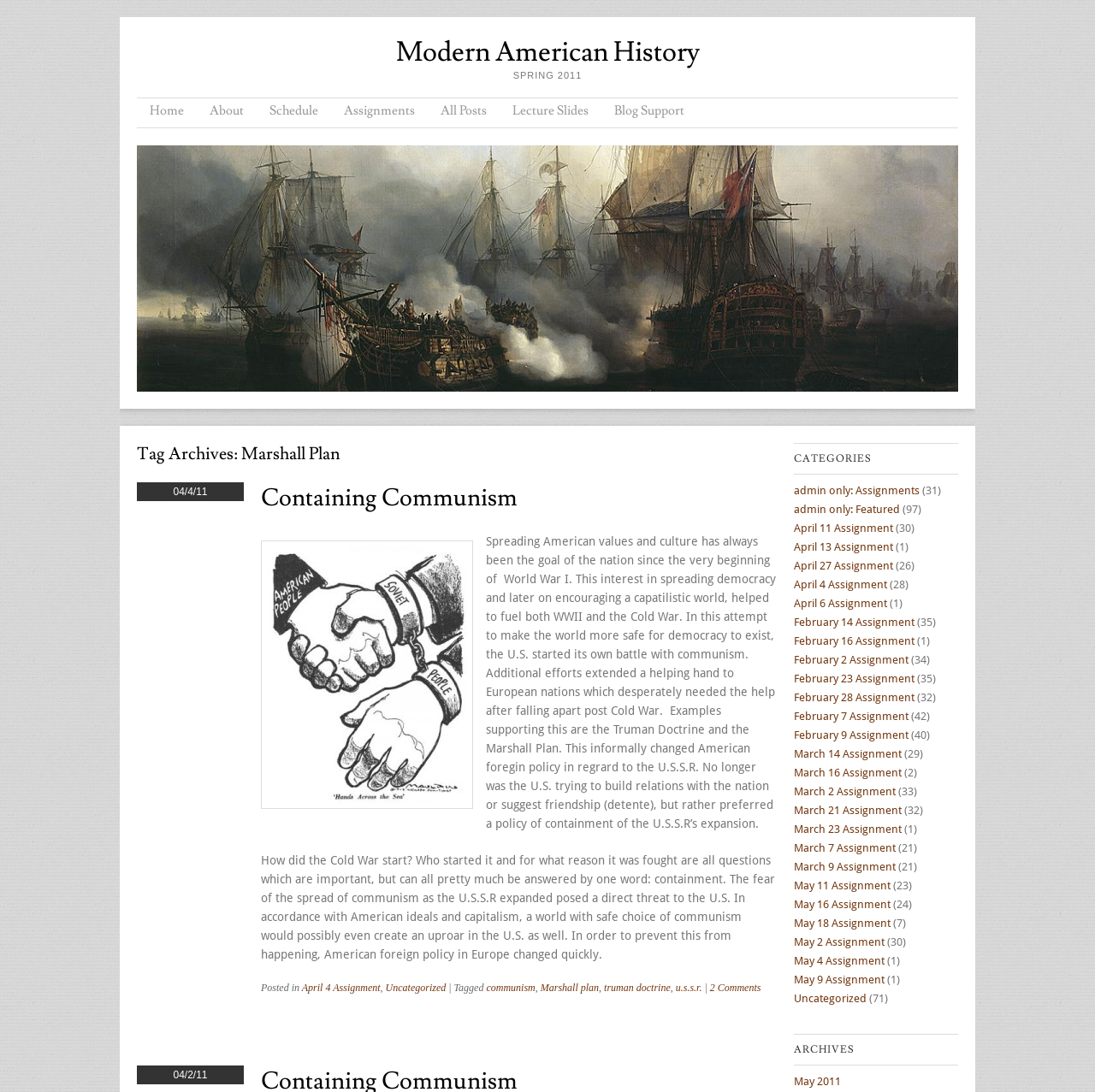Bounding box coordinates are to be given in the format (top-left x, top-left y, bottom-right x, bottom-right y). All values must be floating point numbers between 0 and 1. Provide the bounding box coordinate for the UI element described as: March 2 Assignment

[0.725, 0.719, 0.818, 0.731]